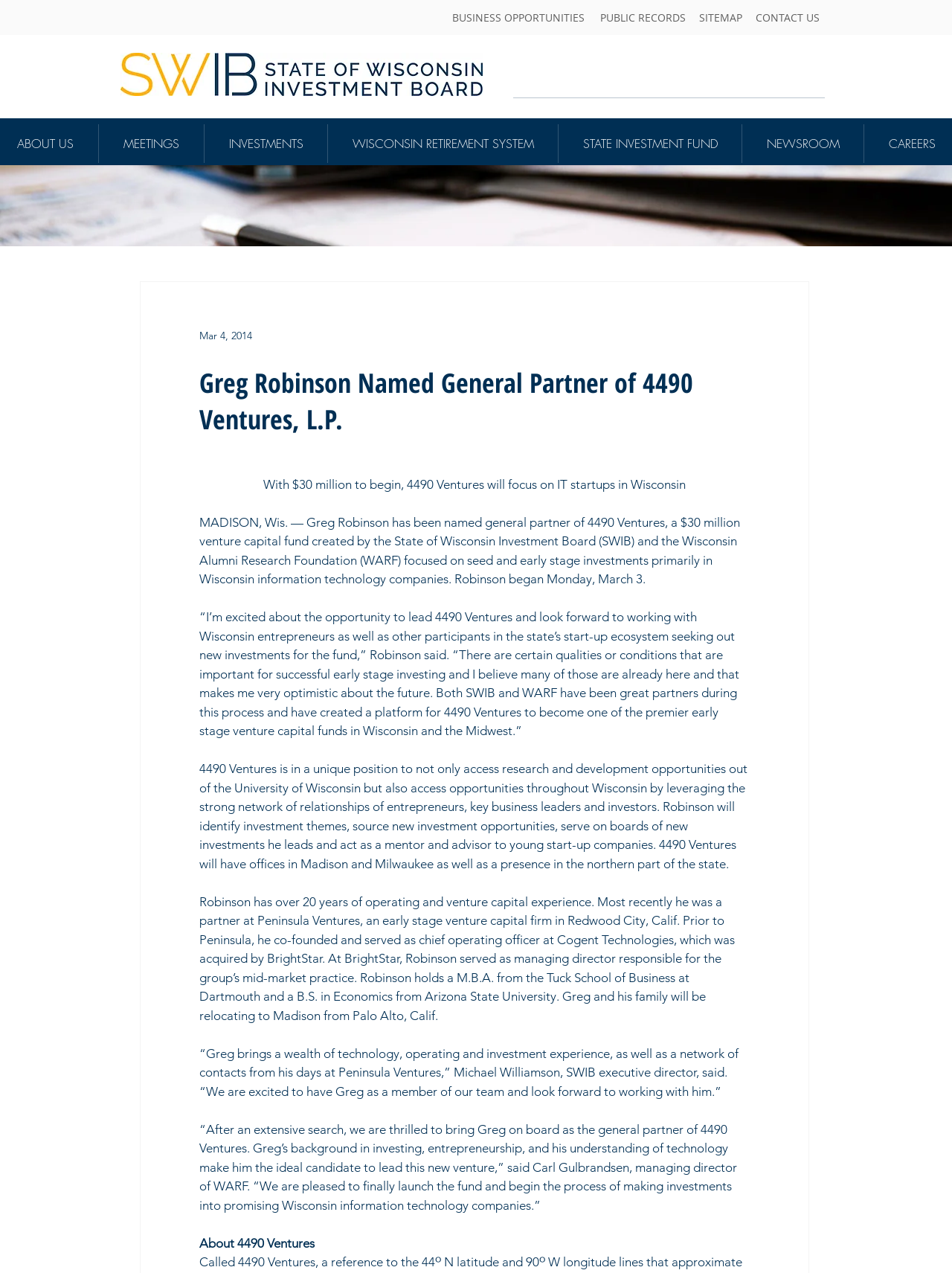Highlight the bounding box coordinates of the element you need to click to perform the following instruction: "Visit the NEWSROOM."

[0.779, 0.098, 0.907, 0.128]